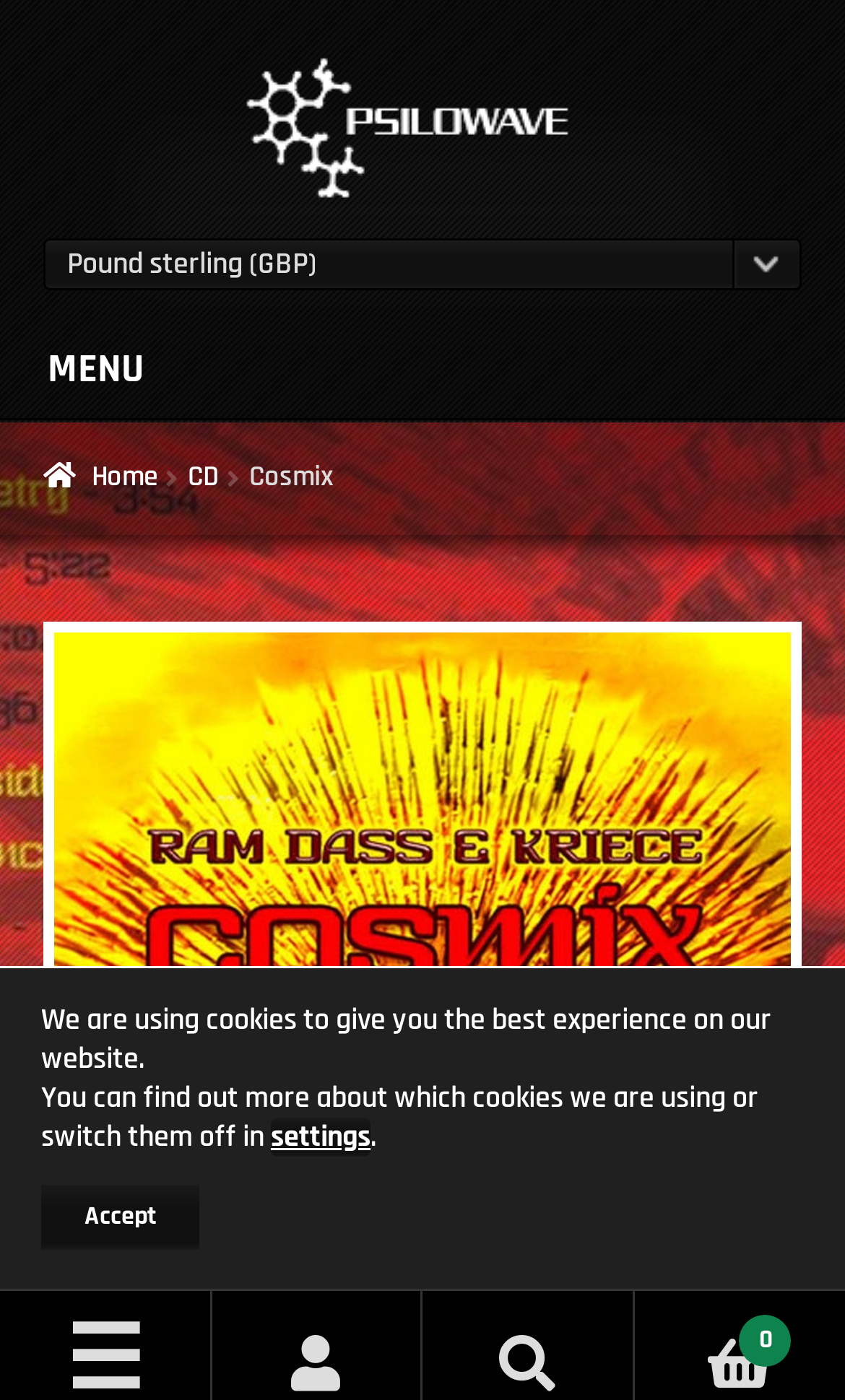Determine the bounding box coordinates for the area you should click to complete the following instruction: "Select 'CD' from the navigation".

[0.222, 0.329, 0.258, 0.355]